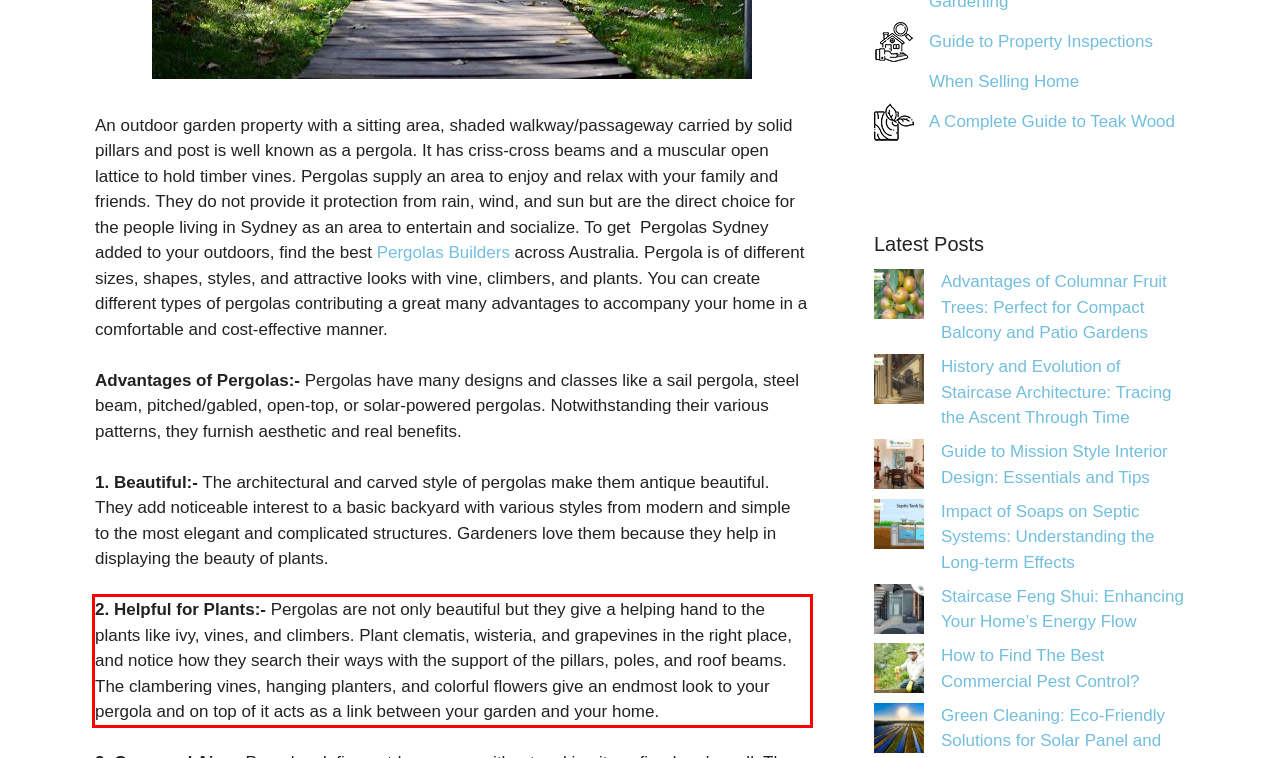Within the screenshot of a webpage, identify the red bounding box and perform OCR to capture the text content it contains.

2. Helpful for Plants:- Pergolas are not only beautiful but they give a helping hand to the plants like ivy, vines, and climbers. Plant clematis, wisteria, and grapevines in the right place, and notice how they search their ways with the support of the pillars, poles, and roof beams. The clambering vines, hanging planters, and colorful flowers give an endmost look to your pergola and on top of it acts as a link between your garden and your home.